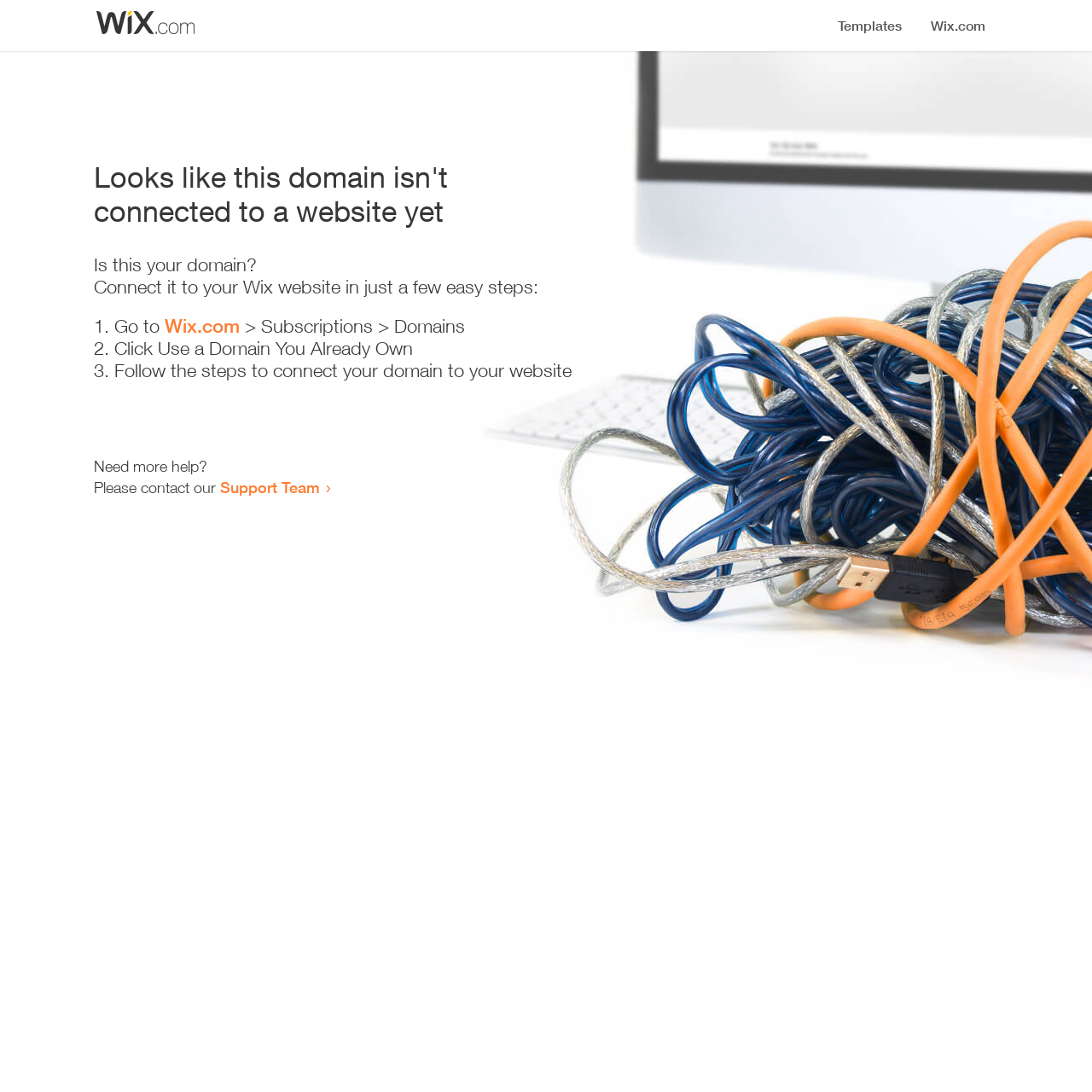Who can the user contact for more help?
Based on the screenshot, answer the question with a single word or phrase.

Support Team